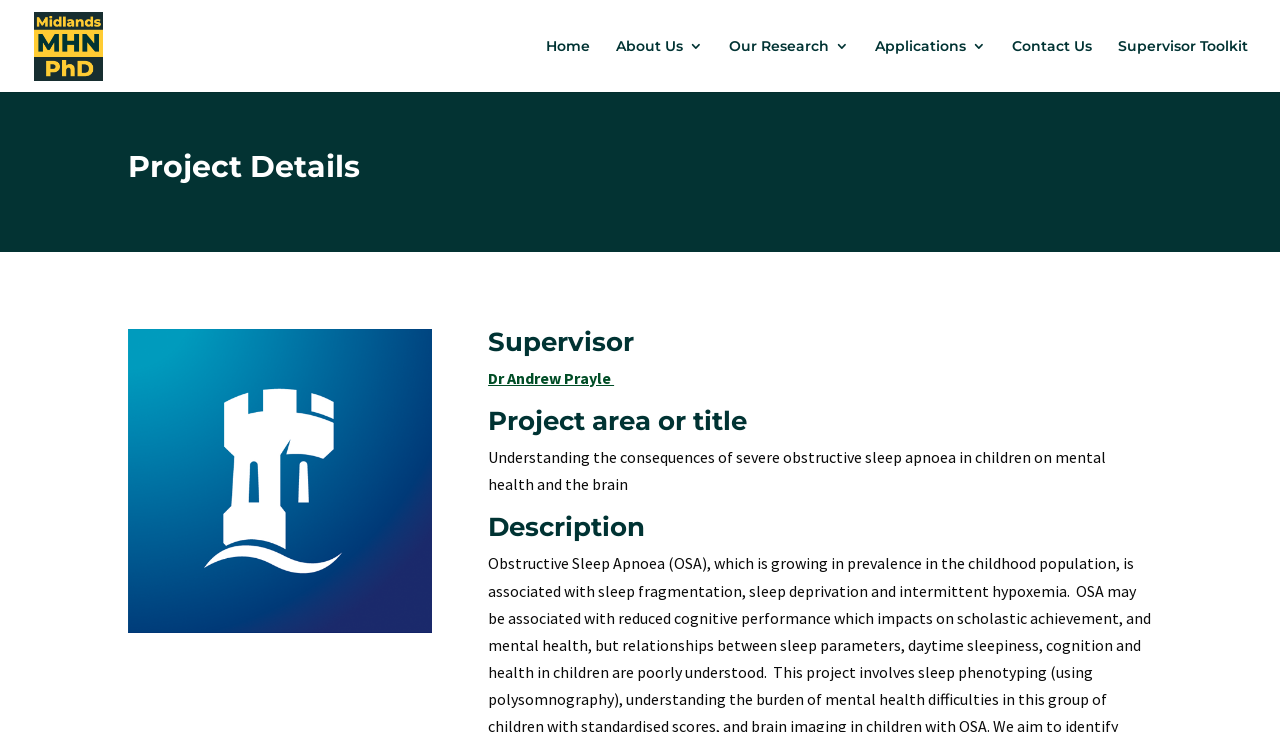How many links are in the top navigation menu?
Please give a detailed and elaborate answer to the question.

I counted the link elements in the top navigation menu and found six links: 'Home', 'About Us 3', 'Our Research 3', 'Applications 3', 'Contact Us', and 'Supervisor Toolkit'.